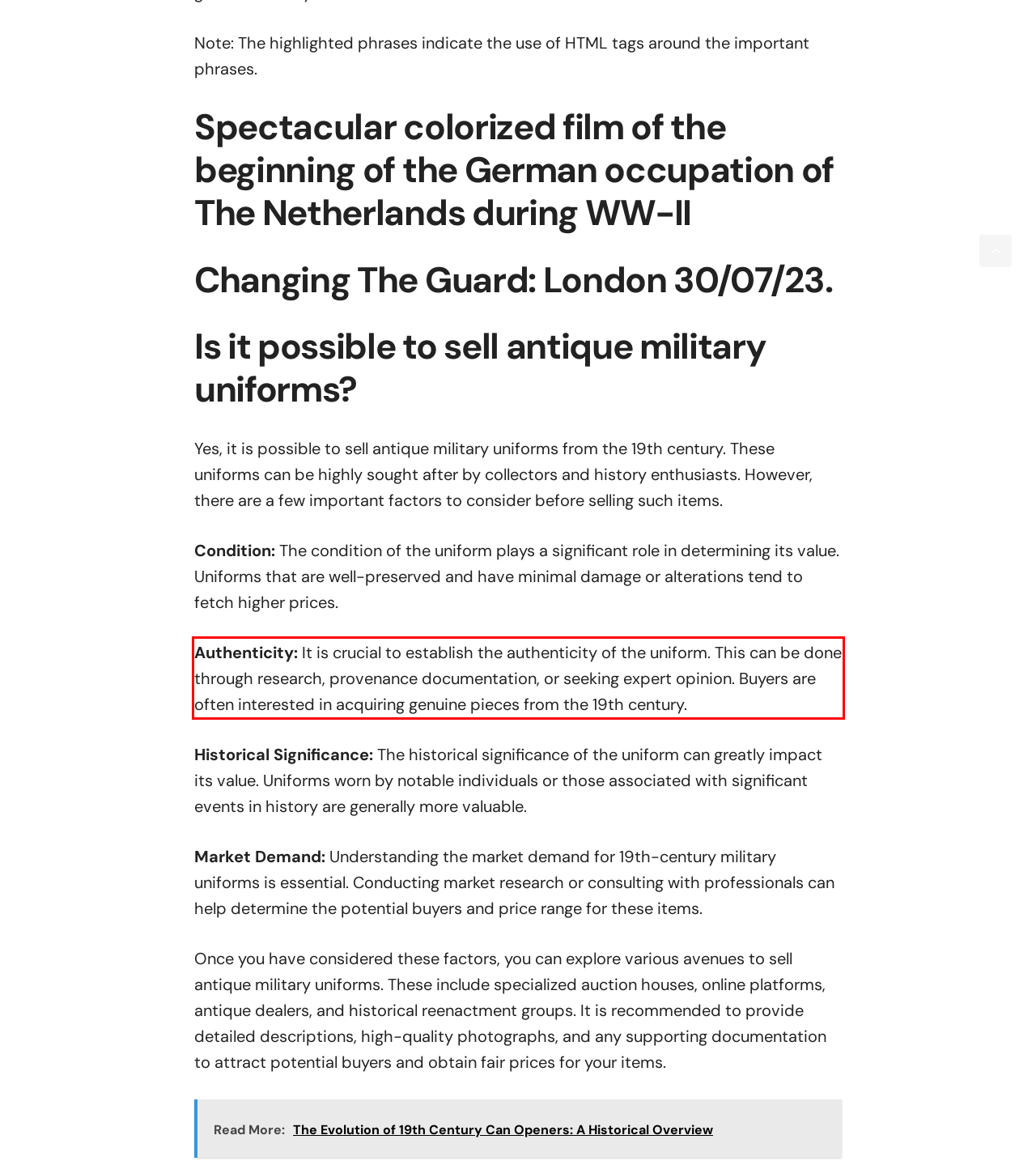Analyze the red bounding box in the provided webpage screenshot and generate the text content contained within.

Authenticity: It is crucial to establish the authenticity of the uniform. This can be done through research, provenance documentation, or seeking expert opinion. Buyers are often interested in acquiring genuine pieces from the 19th century.